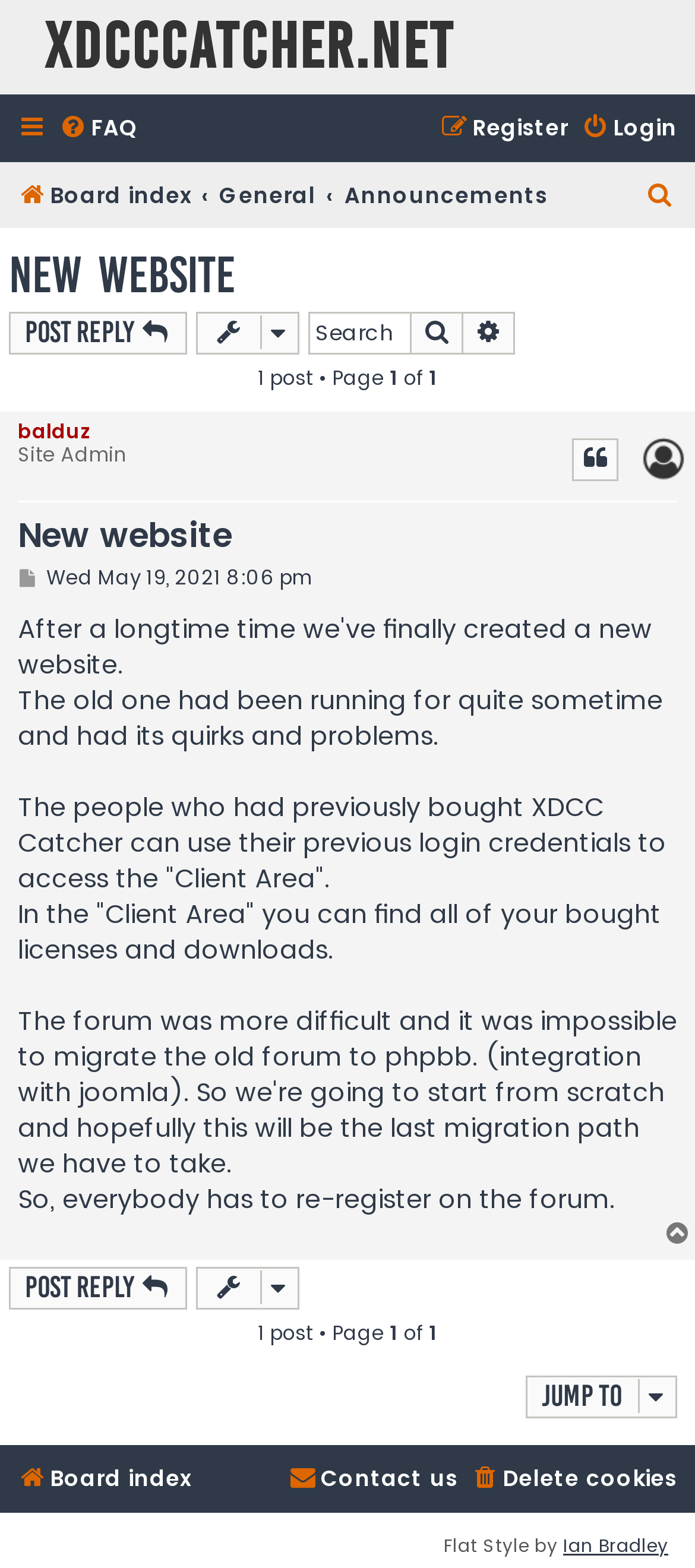Locate the UI element described by Post Reply in the provided webpage screenshot. Return the bounding box coordinates in the format (top-left x, top-left y, bottom-right x, bottom-right y), ensuring all values are between 0 and 1.

[0.013, 0.808, 0.269, 0.835]